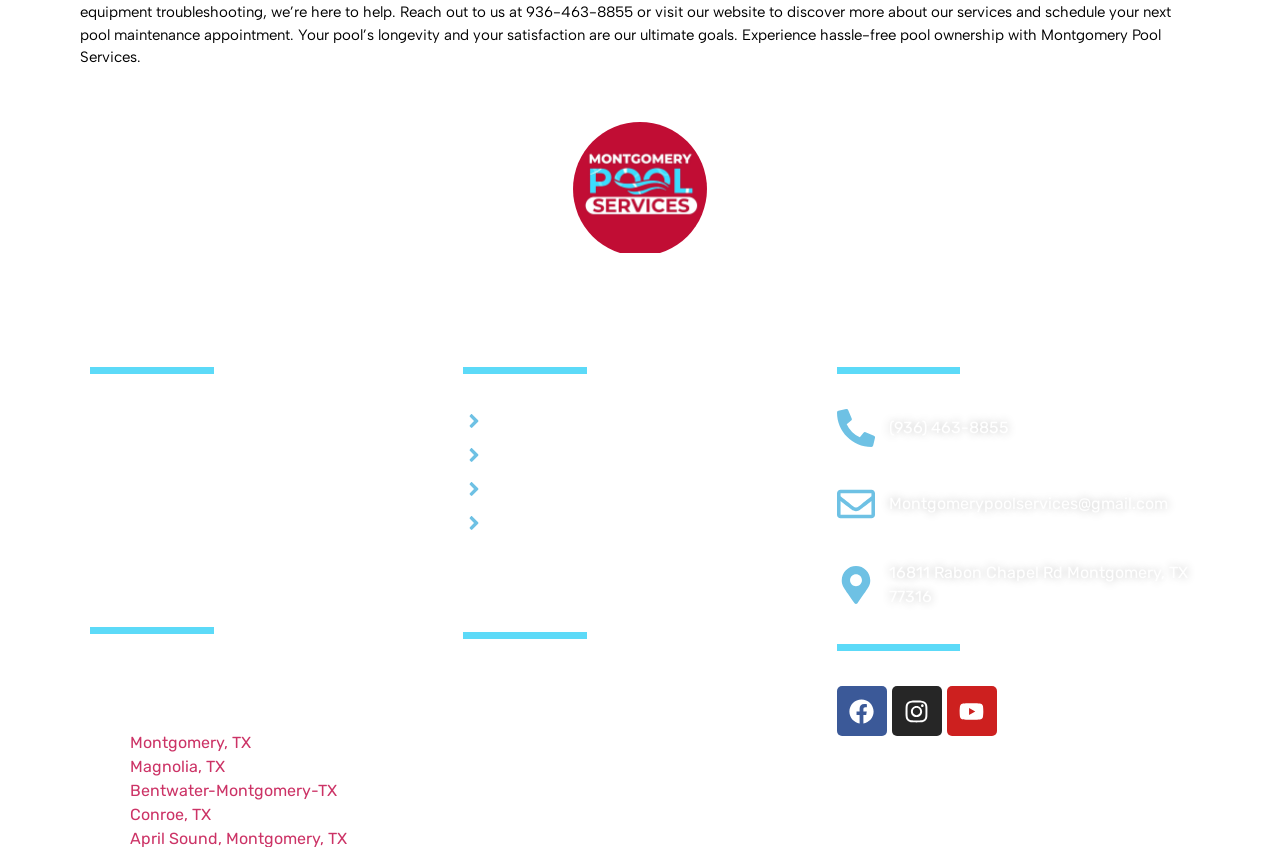Pinpoint the bounding box coordinates of the clickable element needed to complete the instruction: "Learn about Residential Pool Cleaning". The coordinates should be provided as four float numbers between 0 and 1: [left, top, right, bottom].

[0.362, 0.836, 0.638, 0.864]